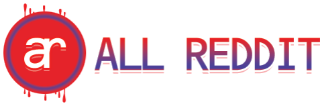What is the purpose of the 'ALL' word in the logo?
Can you offer a detailed and complete answer to this question?

The caption states that the word 'ALL' is featured in a bold, colorful gradient, which enhances the visual appeal and makes the logo instantly recognizable, suggesting that its primary purpose is to make the logo more visually appealing.